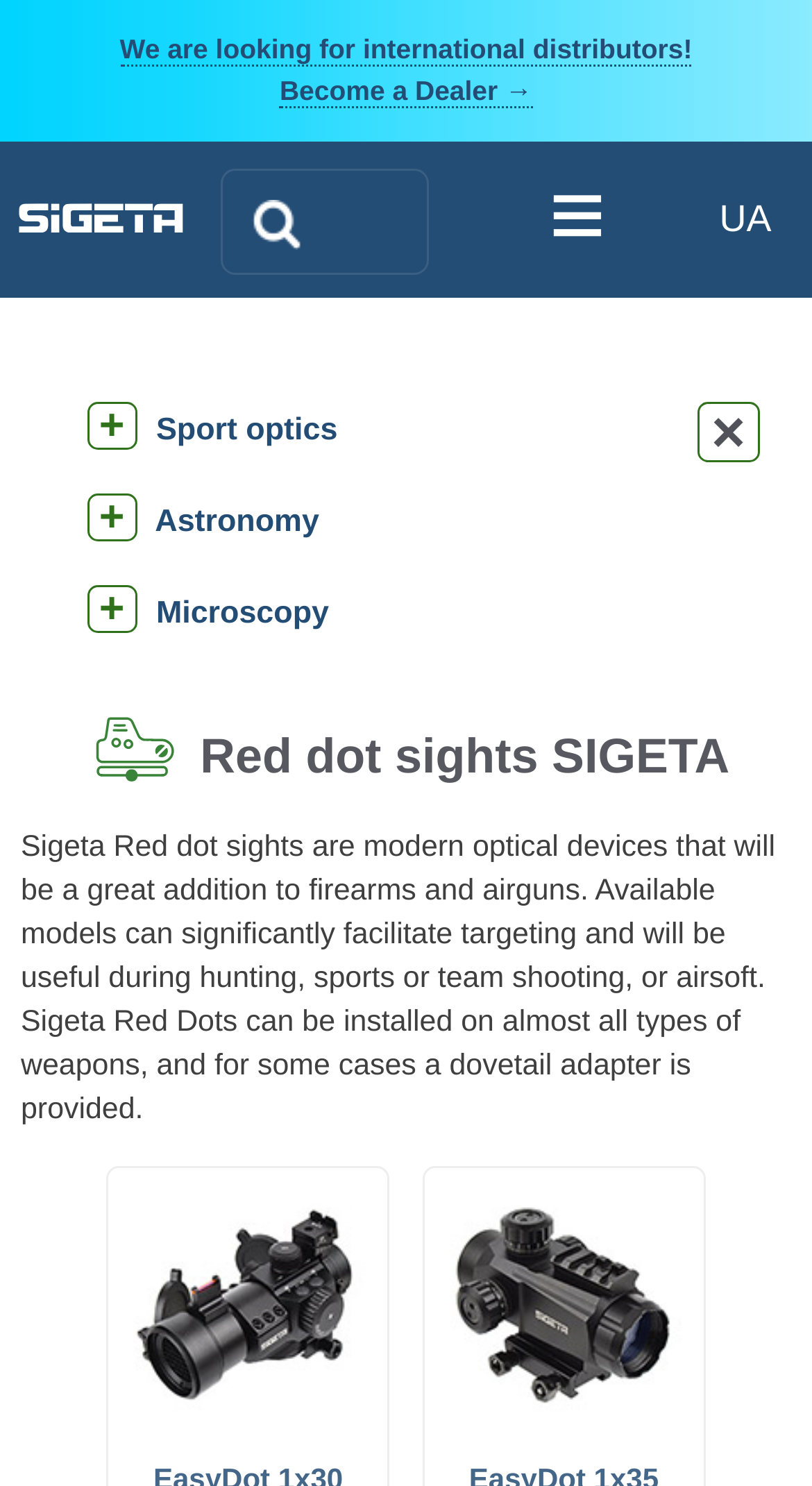What types of weapons can Sigeta Red Dots be installed on?
Answer the question in a detailed and comprehensive manner.

According to the StaticText element with a bounding box of [0.026, 0.559, 0.955, 0.758], Sigeta Red Dots can be installed on almost all types of weapons, and for some cases a dovetail adapter is provided.